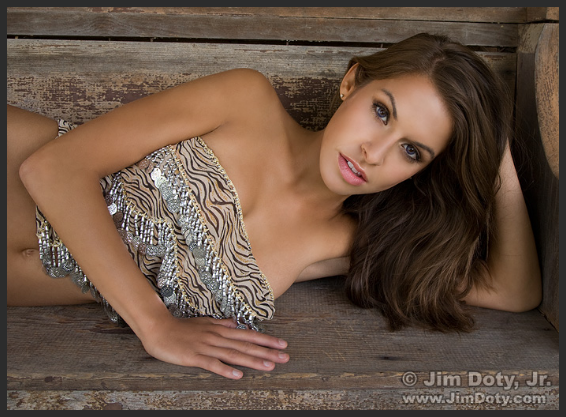What is the model's hair like?
Using the image as a reference, answer the question in detail.

The caption specifically describes the model's hair as long and flowing, which frames her face beautifully and highlights her flawless complexion and captivating eyes.